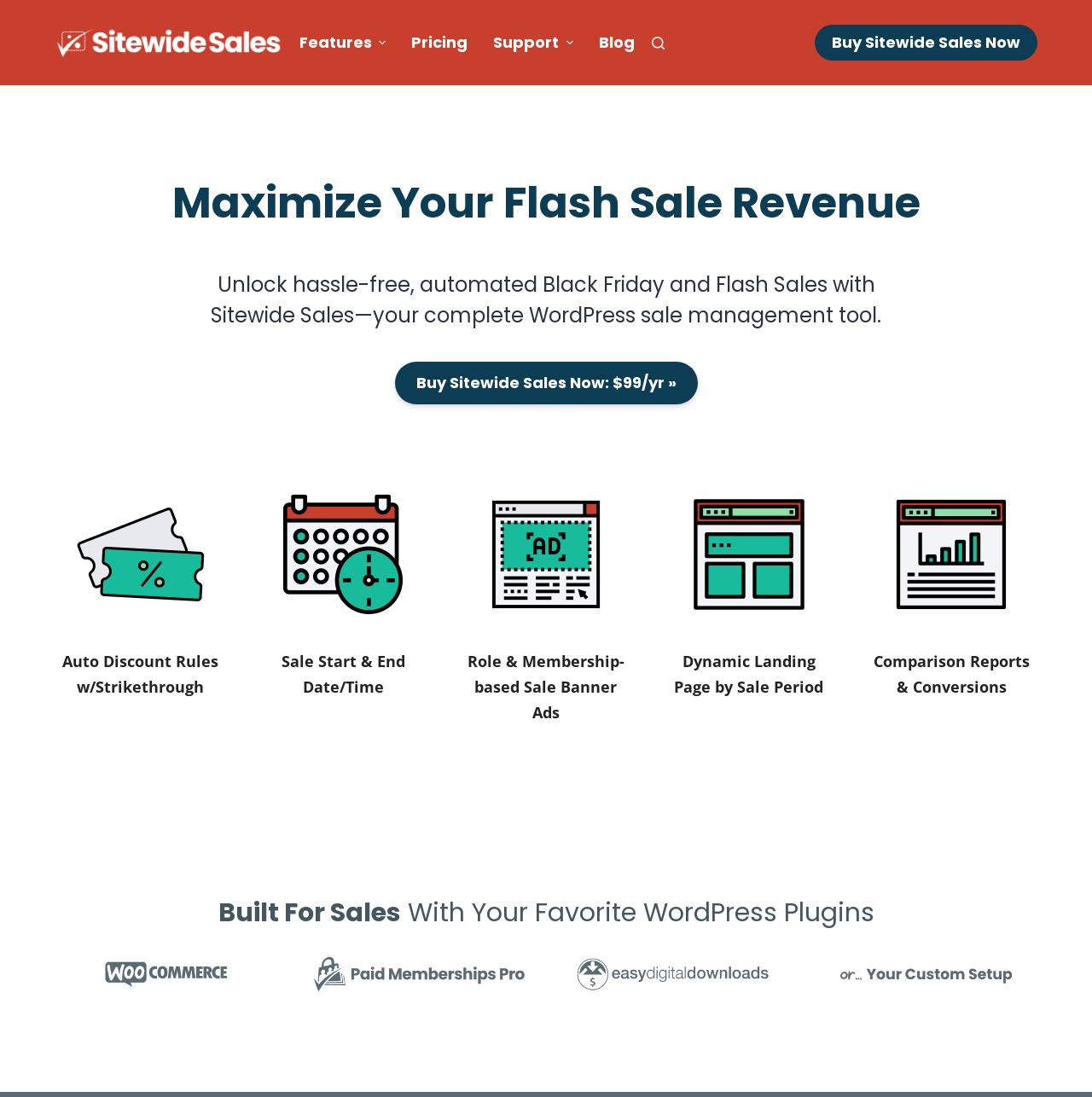Provide a one-word or brief phrase answer to the question:
What type of plugins is Sitewide Sales compatible with?

E-commerce plugins